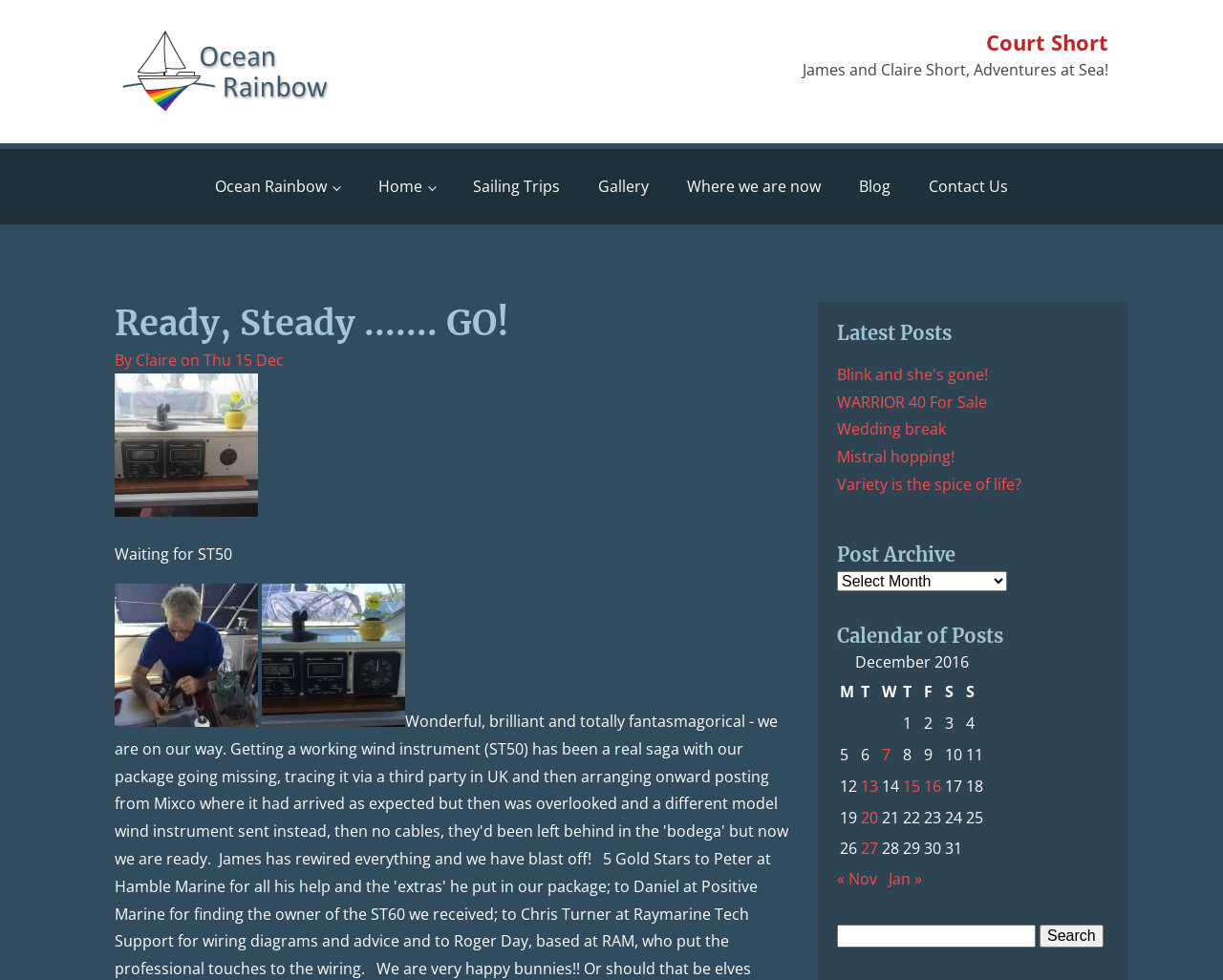Show me the bounding box coordinates of the clickable region to achieve the task as per the instruction: "Select a post from the 'Post Archive' dropdown".

[0.684, 0.583, 0.823, 0.603]